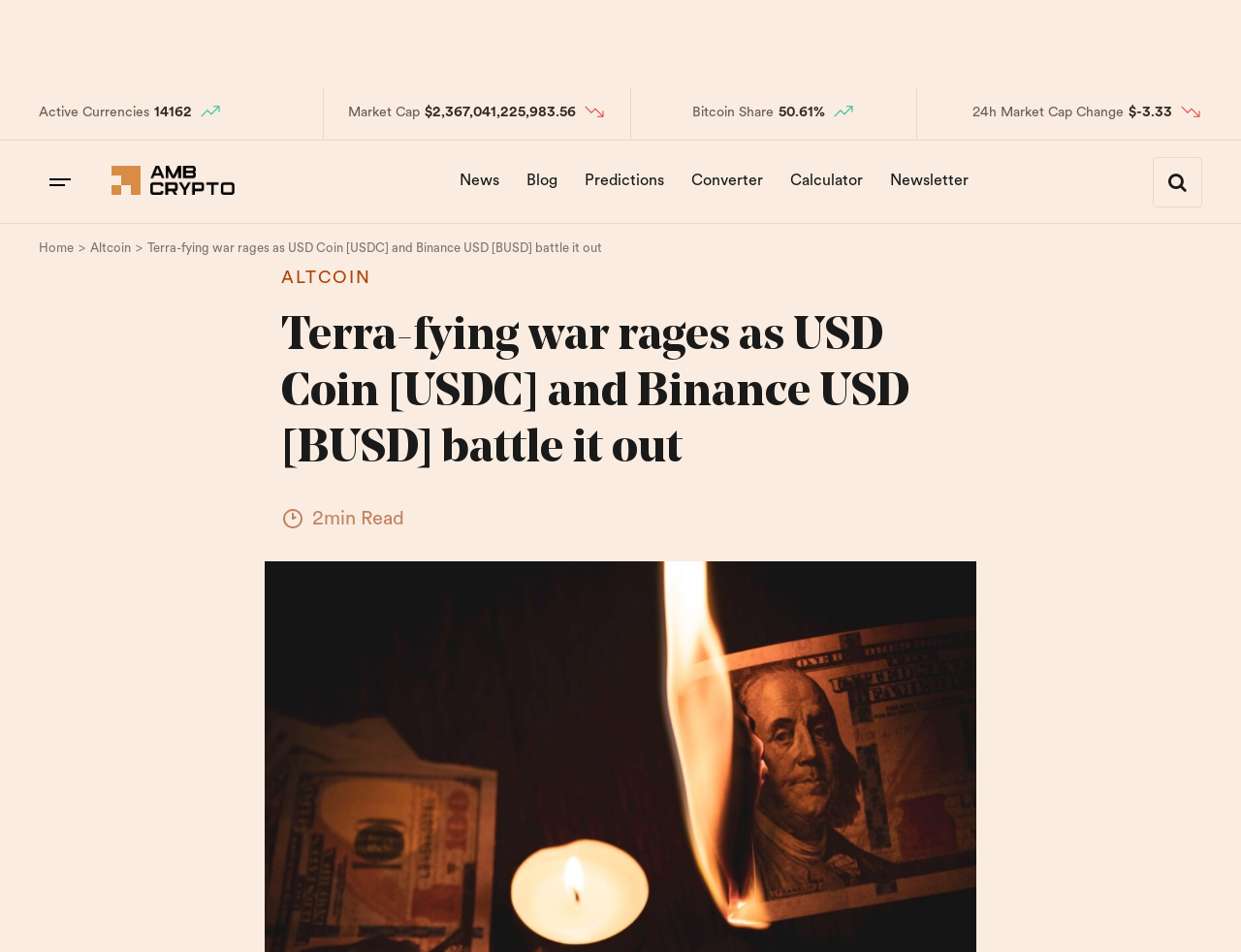Please provide a comprehensive answer to the question below using the information from the image: What is the market capitalization?

I found the answer by looking at the 'Market Cap' section on the webpage, which displays the market capitalization in dollars.